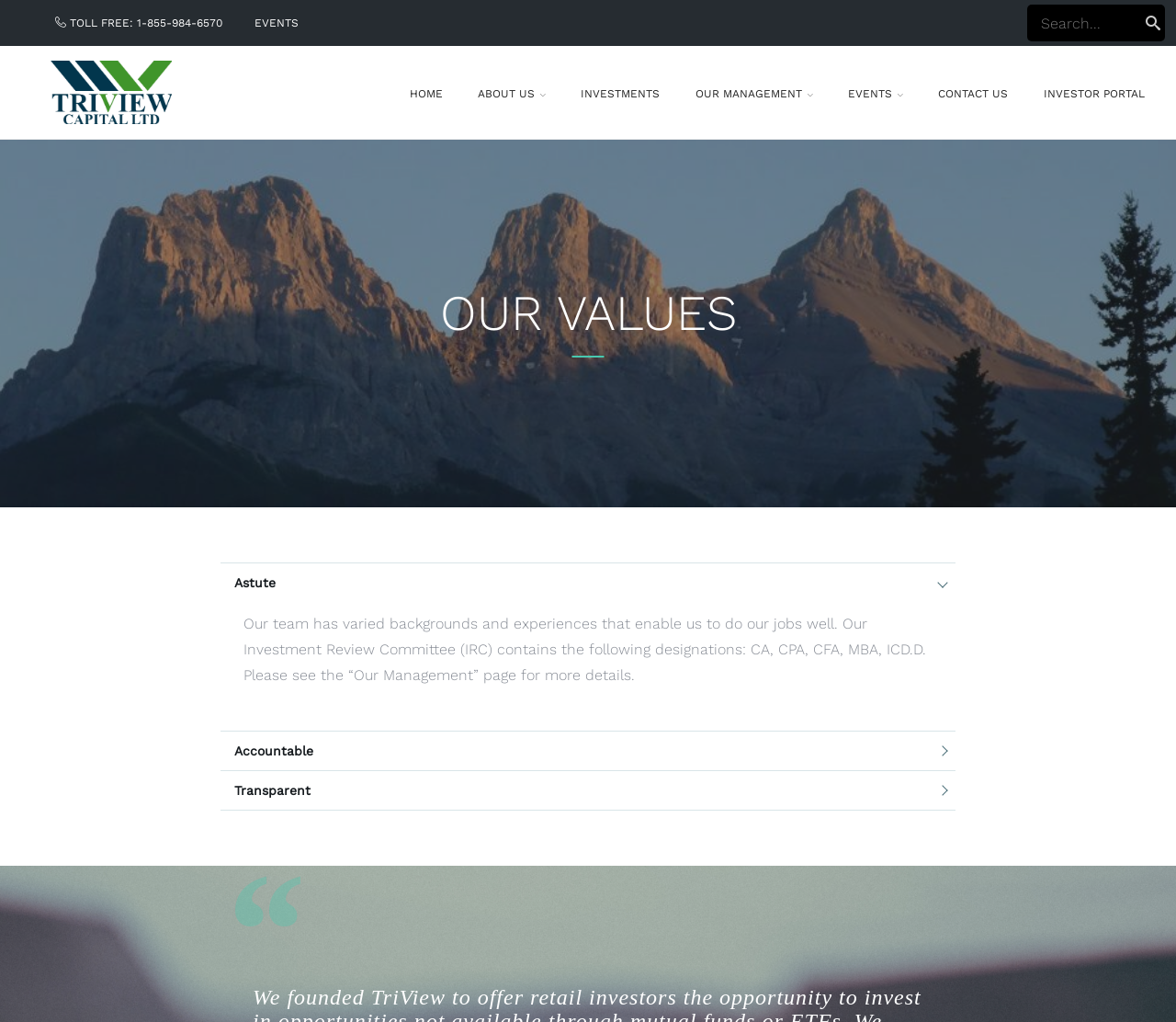Predict the bounding box coordinates for the UI element described as: "Astute". The coordinates should be four float numbers between 0 and 1, presented as [left, top, right, bottom].

[0.188, 0.551, 0.812, 0.589]